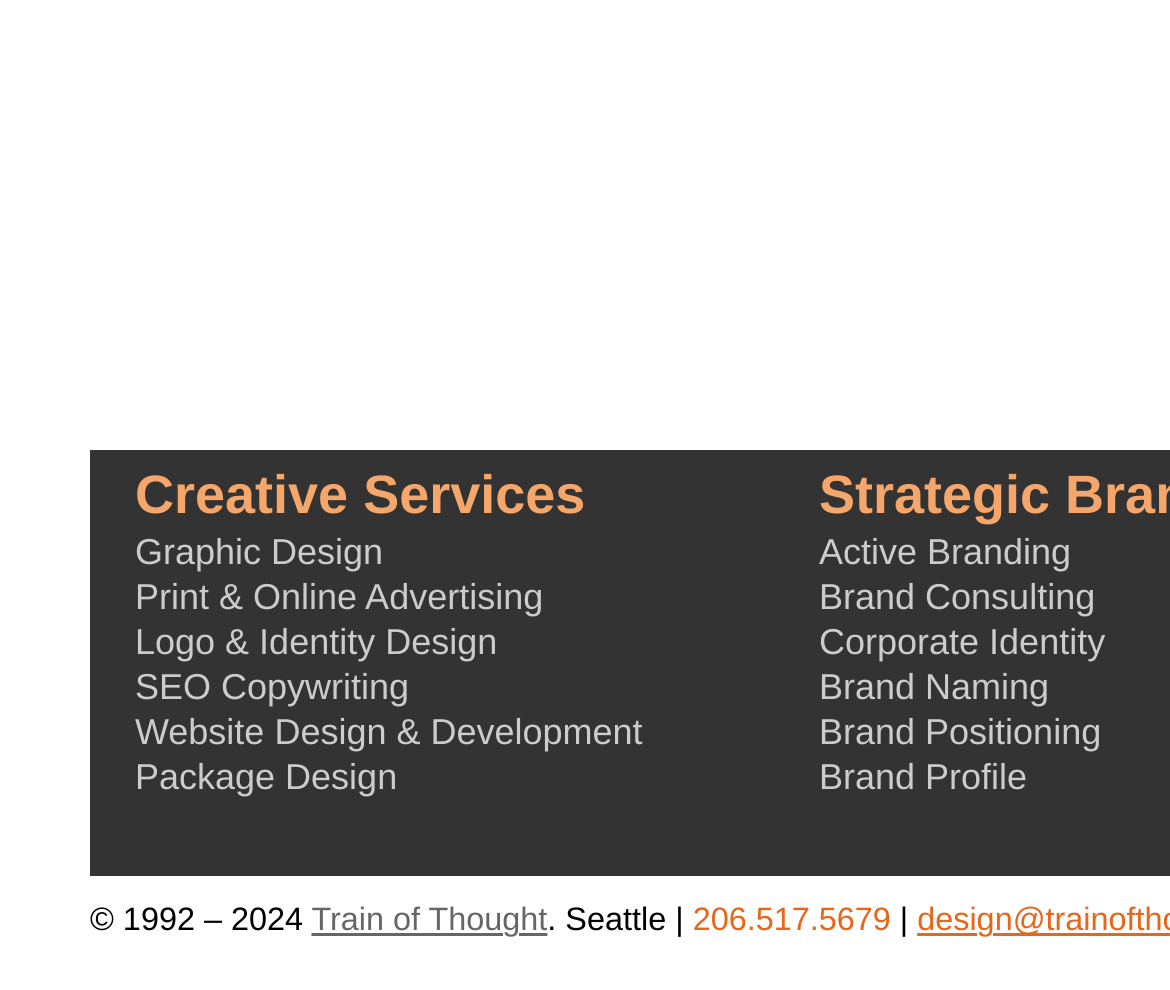What is the company's location?
Respond with a short answer, either a single word or a phrase, based on the image.

Seattle